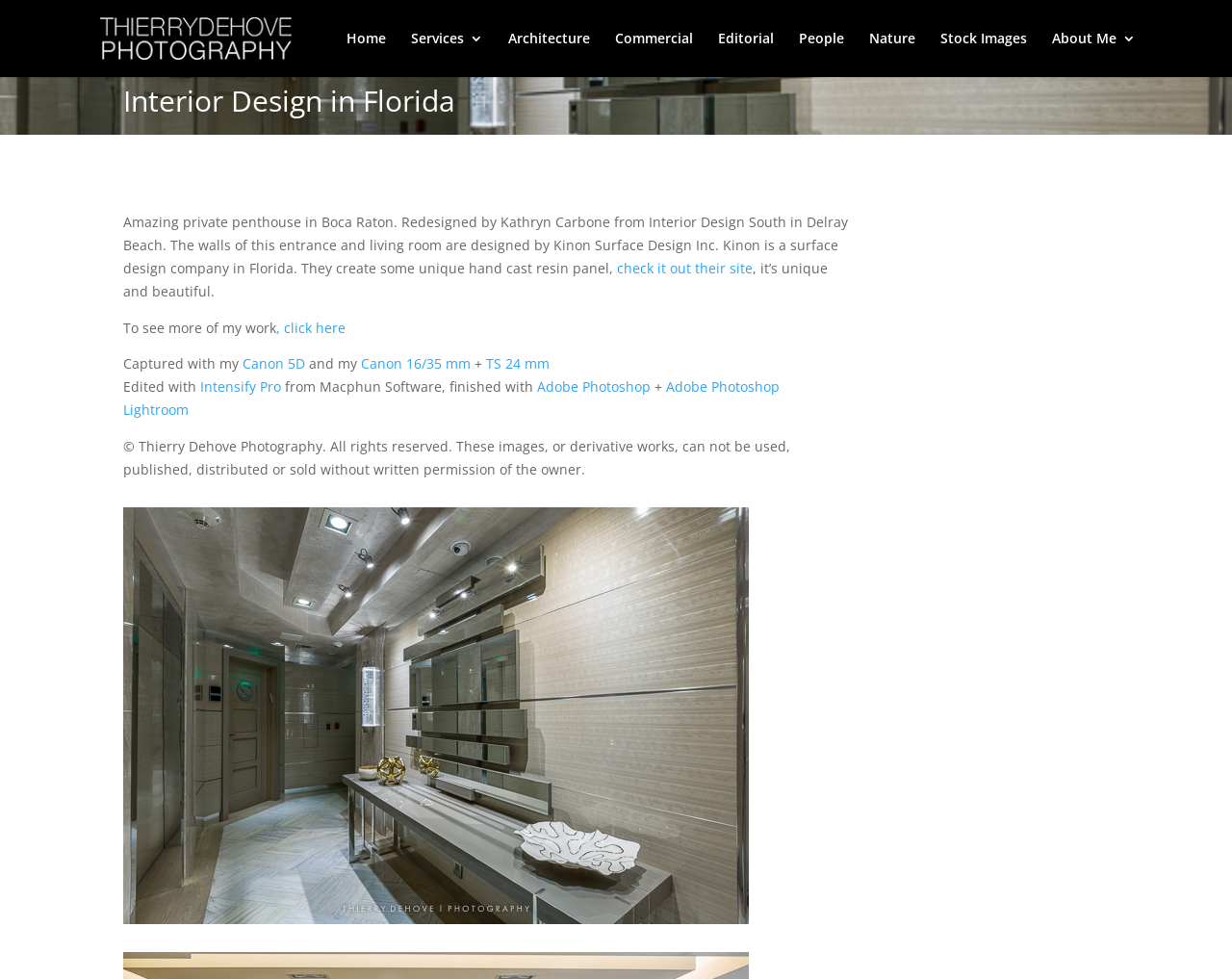Find the bounding box coordinates of the area to click in order to follow the instruction: "Check out the 'Stock Images' section".

[0.763, 0.032, 0.834, 0.079]